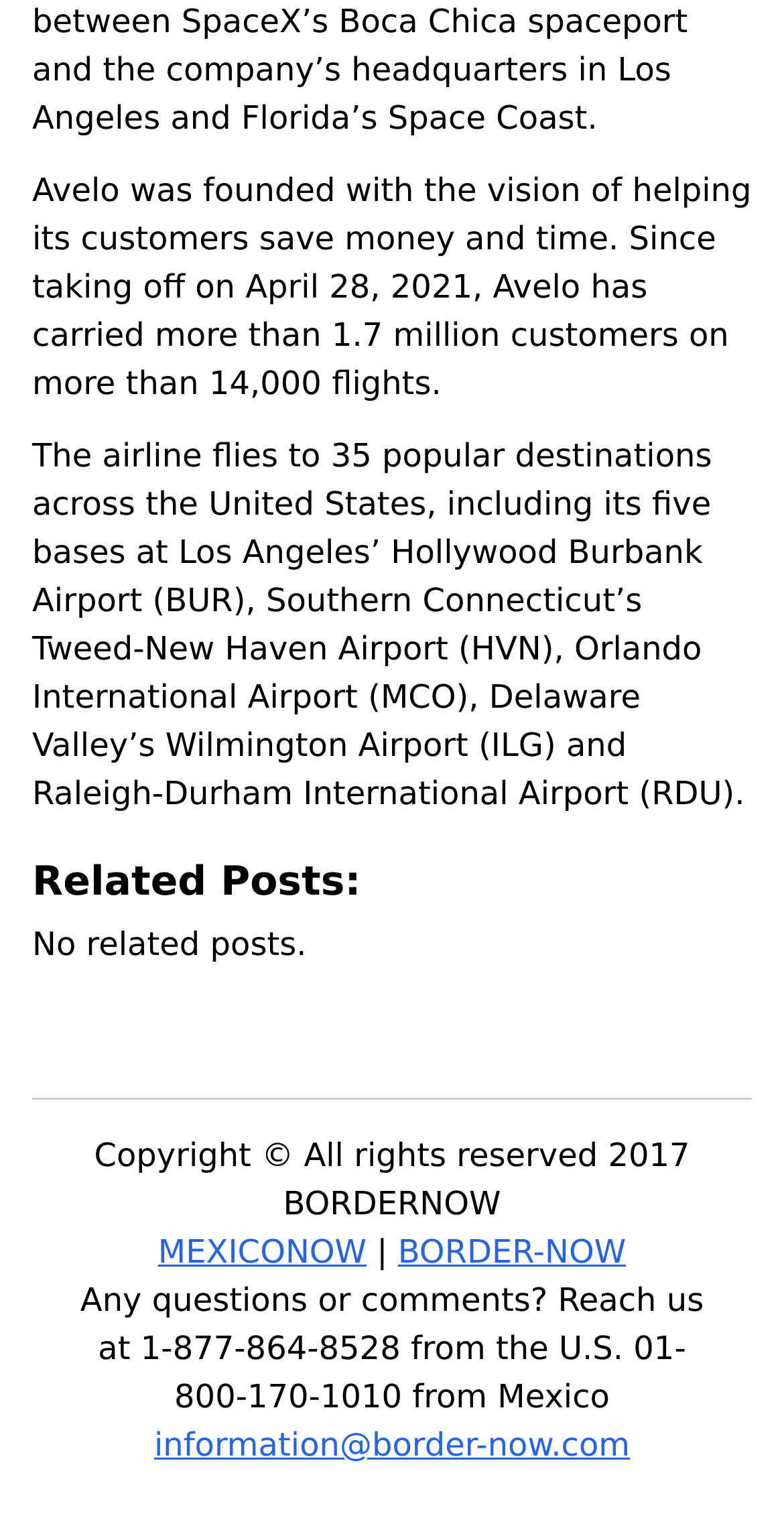Find and provide the bounding box coordinates for the UI element described here: "MEXICONOW". The coordinates should be given as four float numbers between 0 and 1: [left, top, right, bottom].

[0.202, 0.803, 0.468, 0.828]